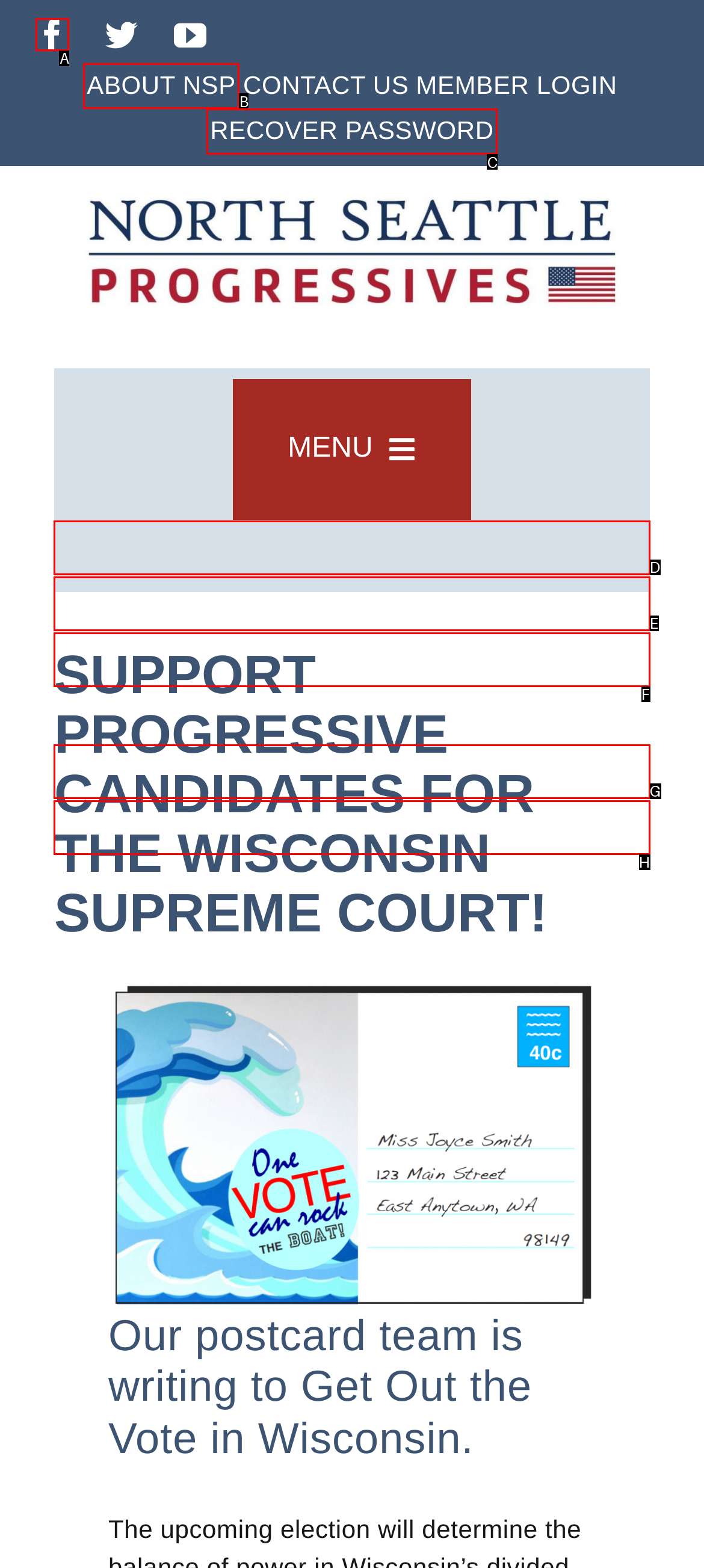Which HTML element fits the description: Resources? Respond with the letter of the appropriate option directly.

G